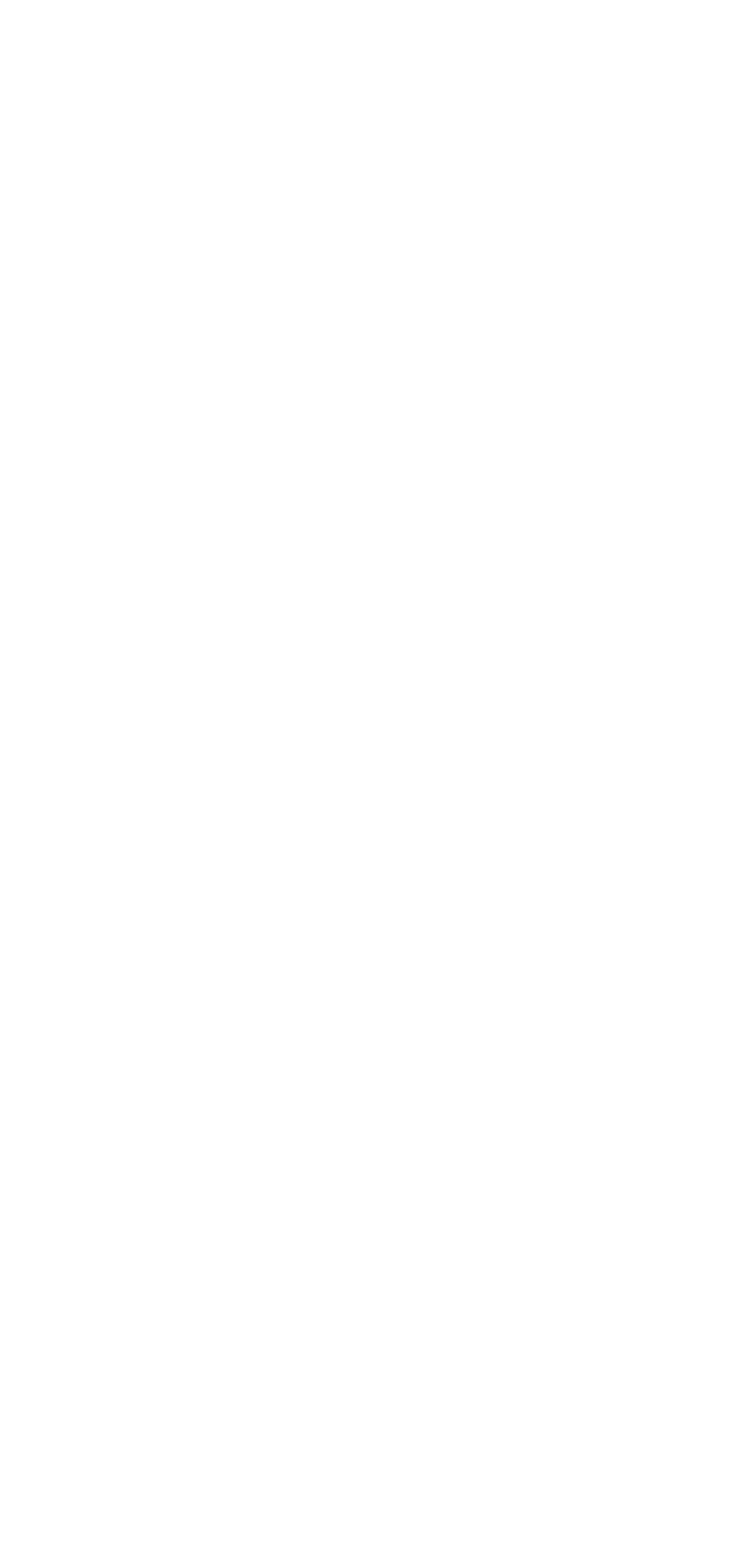Could you locate the bounding box coordinates for the section that should be clicked to accomplish this task: "Enter your name".

[0.051, 0.616, 0.949, 0.675]